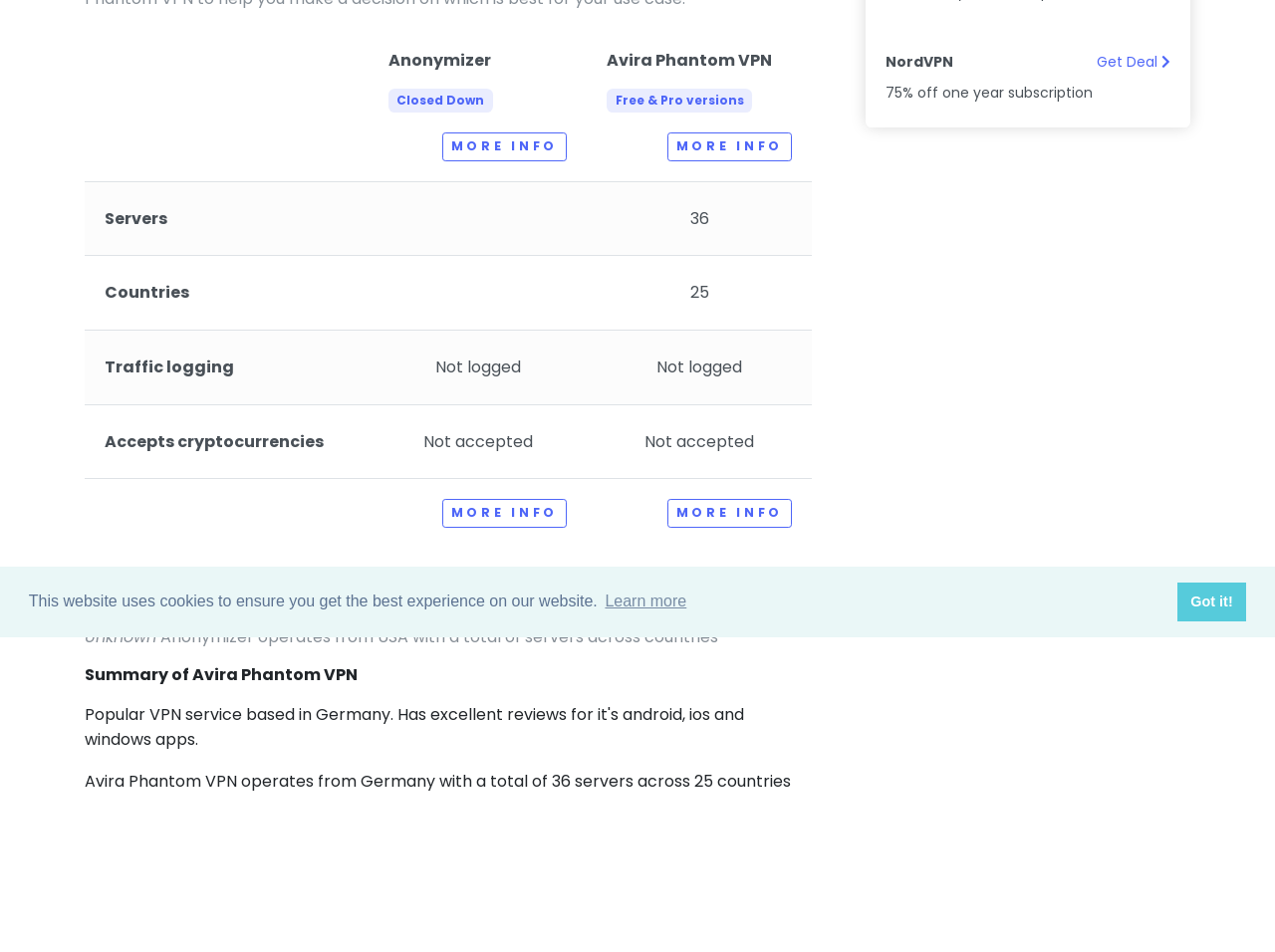Based on the provided description, "Anonymizer Closed Down", find the bounding box of the corresponding UI element in the screenshot.

[0.305, 0.05, 0.387, 0.118]